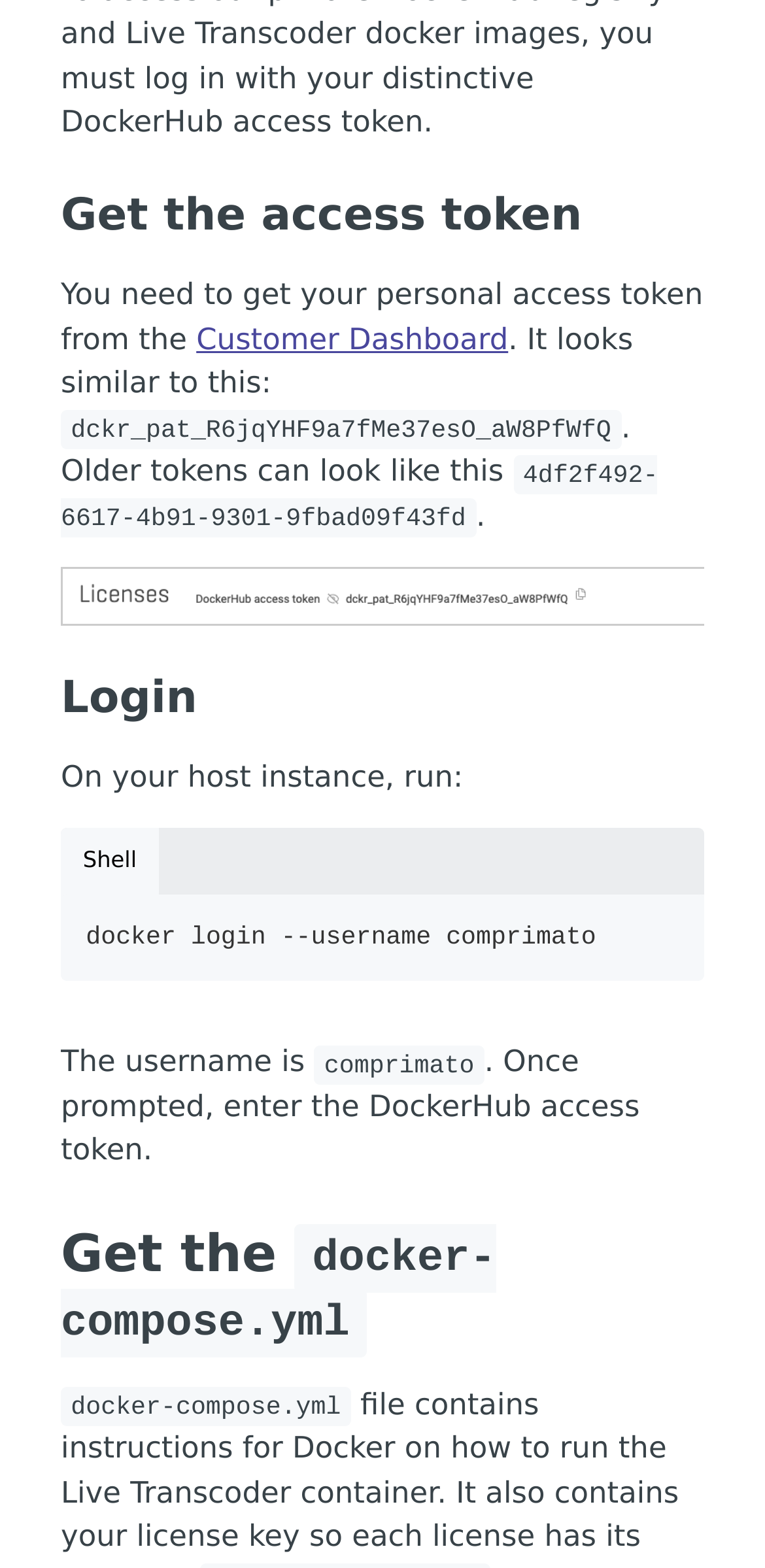Given the element description Customer Dashboard, predict the bounding box coordinates for the UI element in the webpage screenshot. The format should be (top-left x, top-left y, bottom-right x, bottom-right y), and the values should be between 0 and 1.

[0.257, 0.205, 0.664, 0.228]